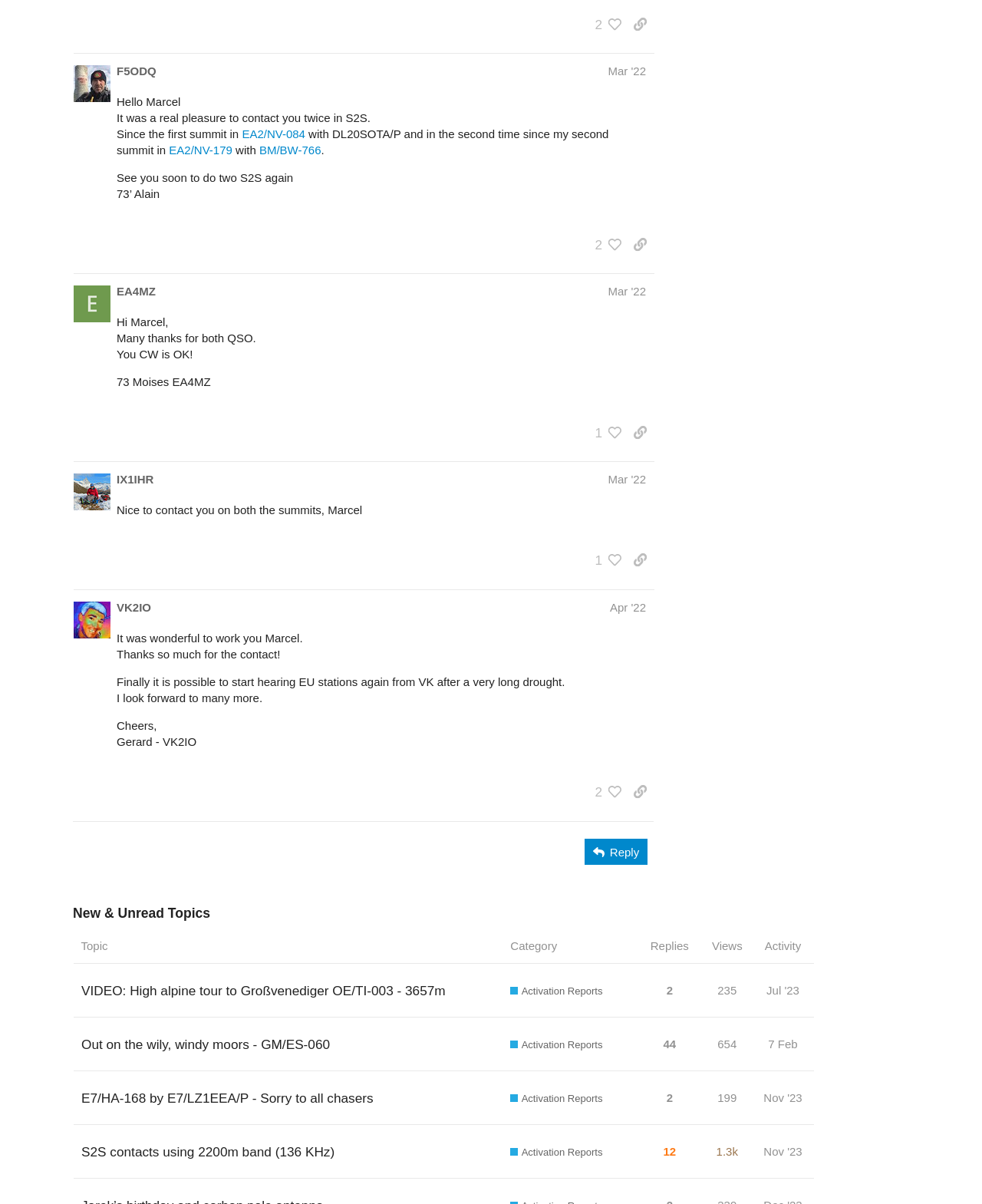Please determine the bounding box coordinates of the section I need to click to accomplish this instruction: "View post #3 by @F5ODQ".

[0.075, 0.044, 0.755, 0.227]